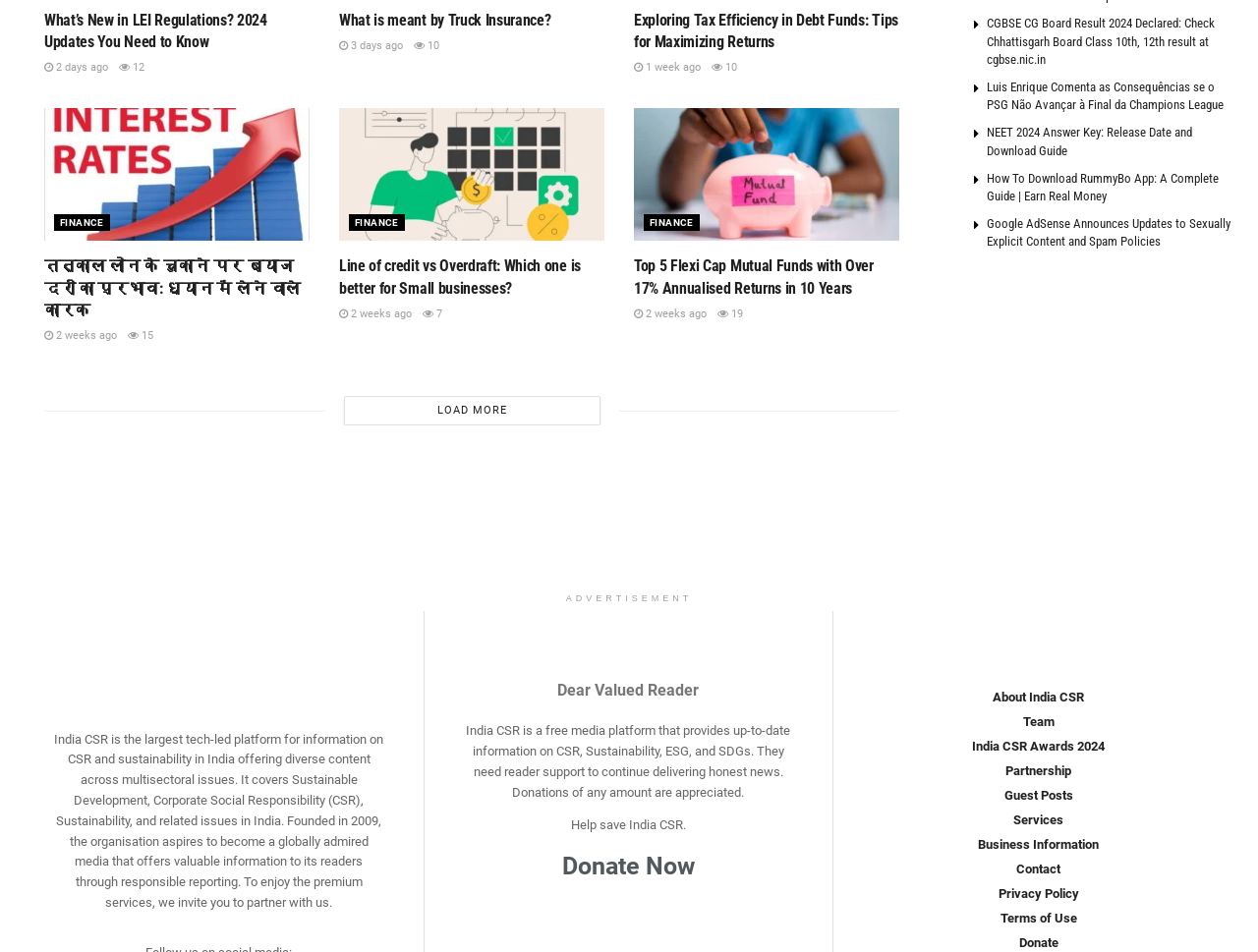Locate the bounding box for the described UI element: "2 weeks ago". Ensure the coordinates are four float numbers between 0 and 1, formatted as [left, top, right, bottom].

[0.035, 0.346, 0.093, 0.36]